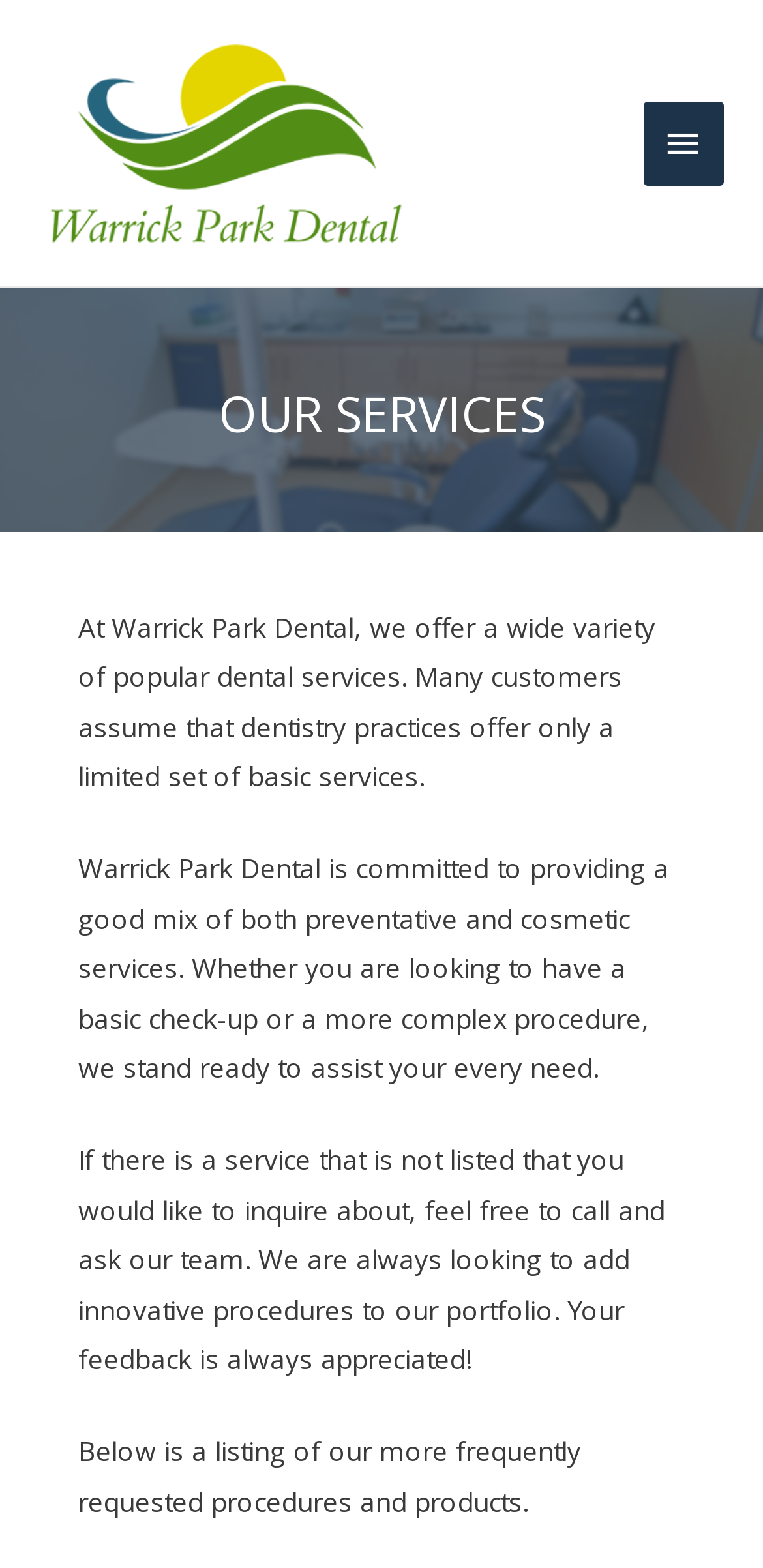What type of services does Warrick Park Dental offer?
Look at the image and respond with a one-word or short-phrase answer.

Dental services